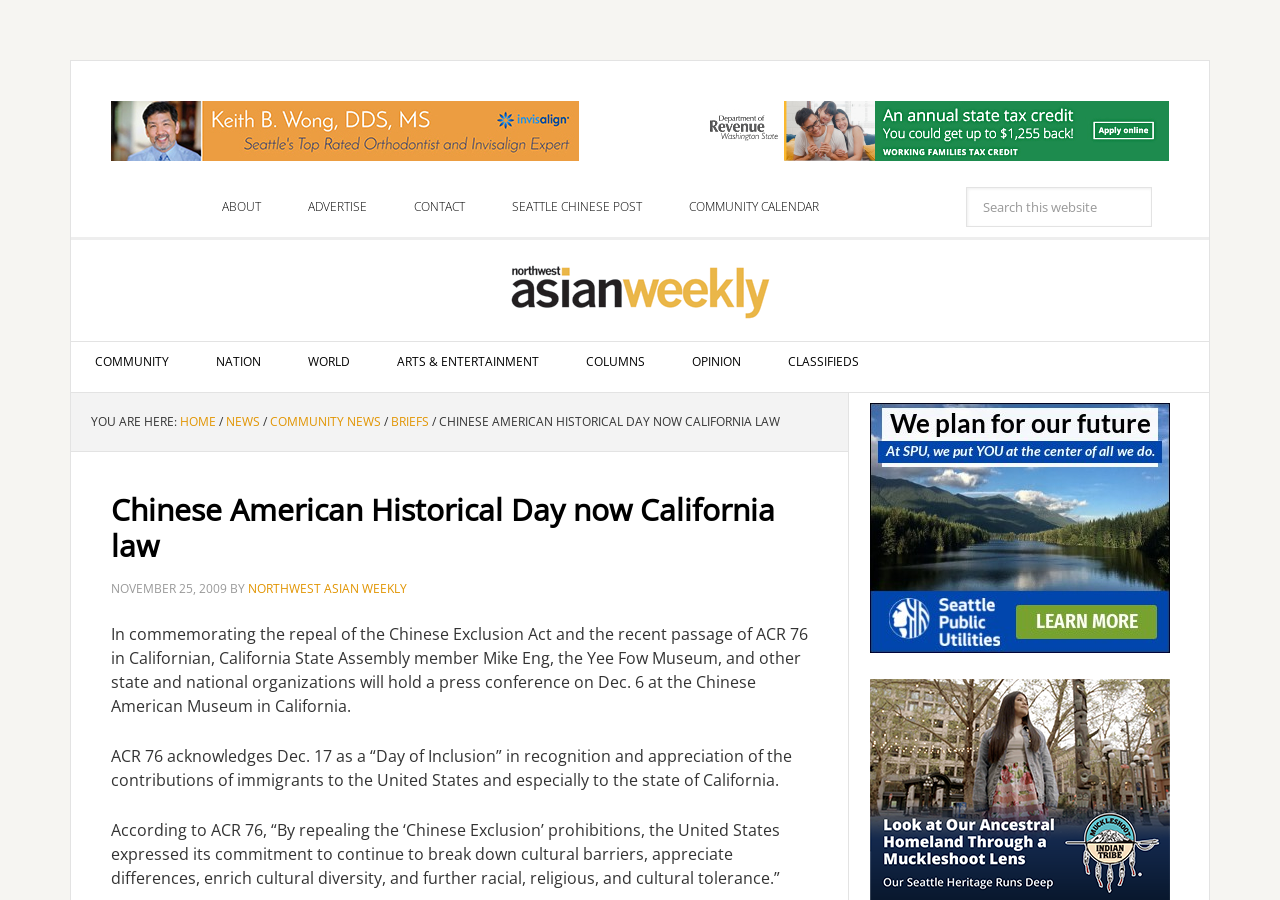What is the purpose of the press conference mentioned in the article?
From the image, respond with a single word or phrase.

To commemorate the repeal of the Chinese Exclusion Act